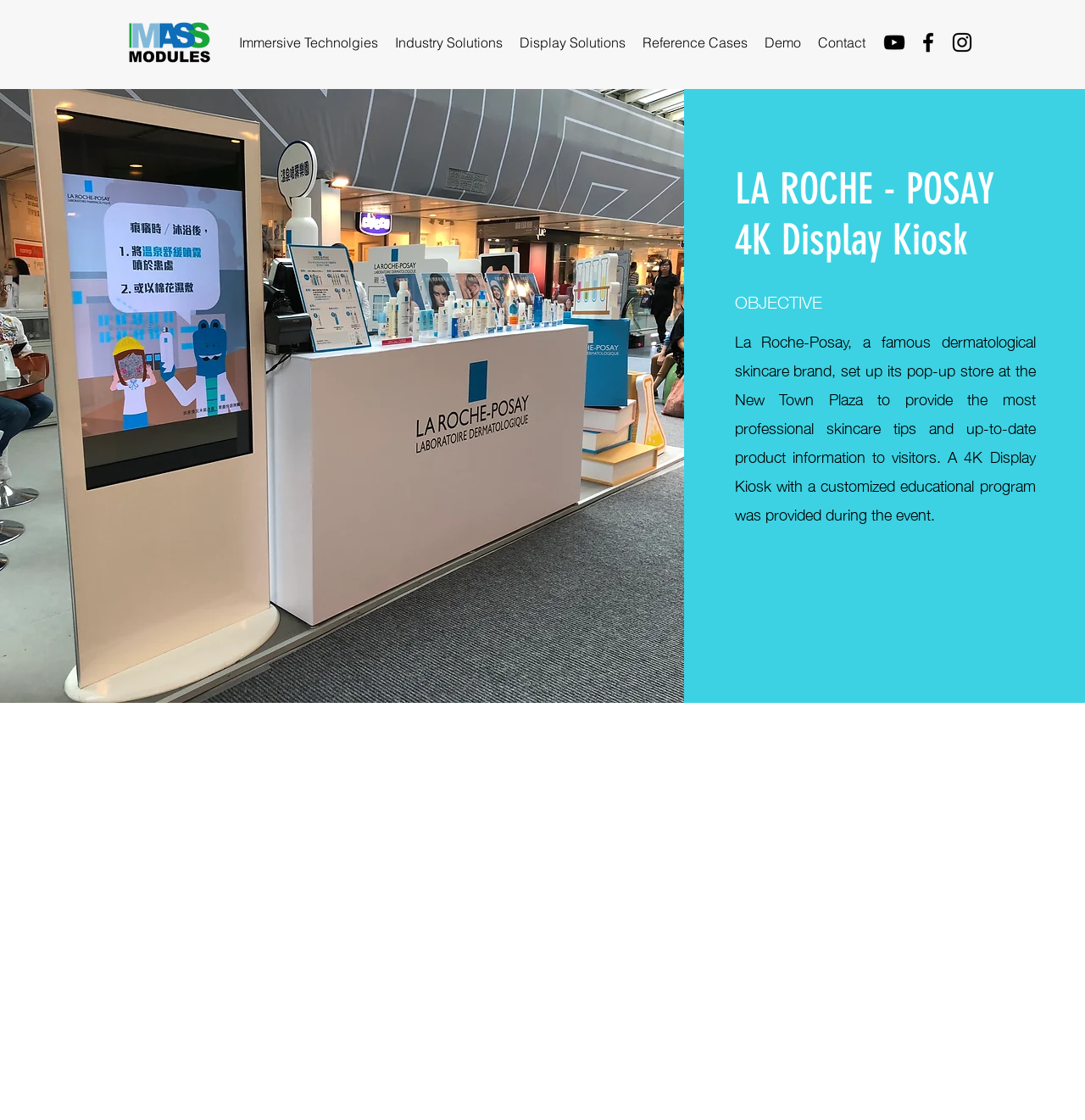Specify the bounding box coordinates of the element's region that should be clicked to achieve the following instruction: "Click the Massmodules logo". The bounding box coordinates consist of four float numbers between 0 and 1, in the format [left, top, right, bottom].

[0.117, 0.019, 0.195, 0.057]